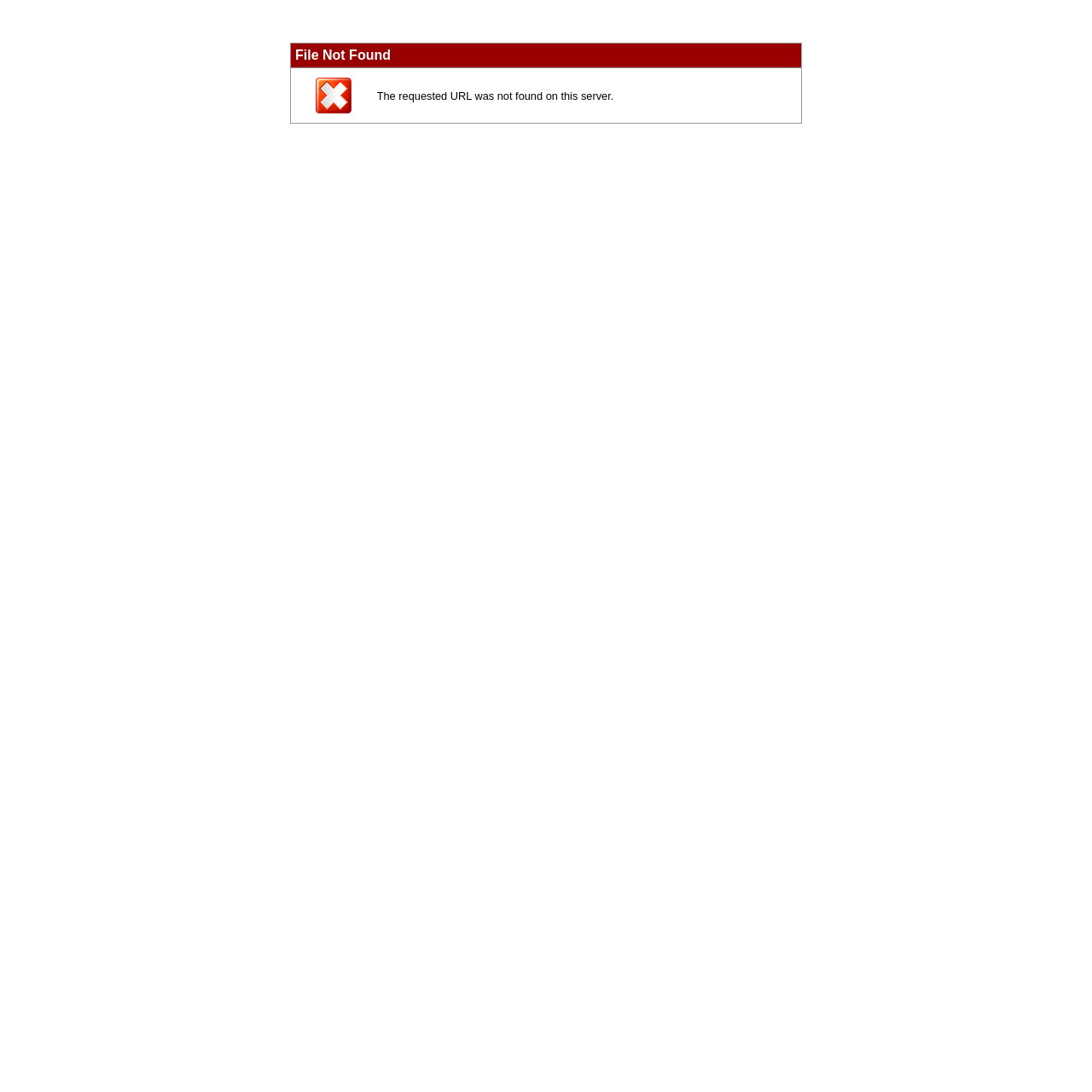What is the reason for the error?
Provide a well-explained and detailed answer to the question.

The reason for the error is displayed in a table cell with a bounding box coordinate of [0.266, 0.062, 0.734, 0.113], which is part of a table with a bounding box coordinate of [0.266, 0.039, 0.734, 0.113]. The reason is 'The requested URL was not found on this server'.